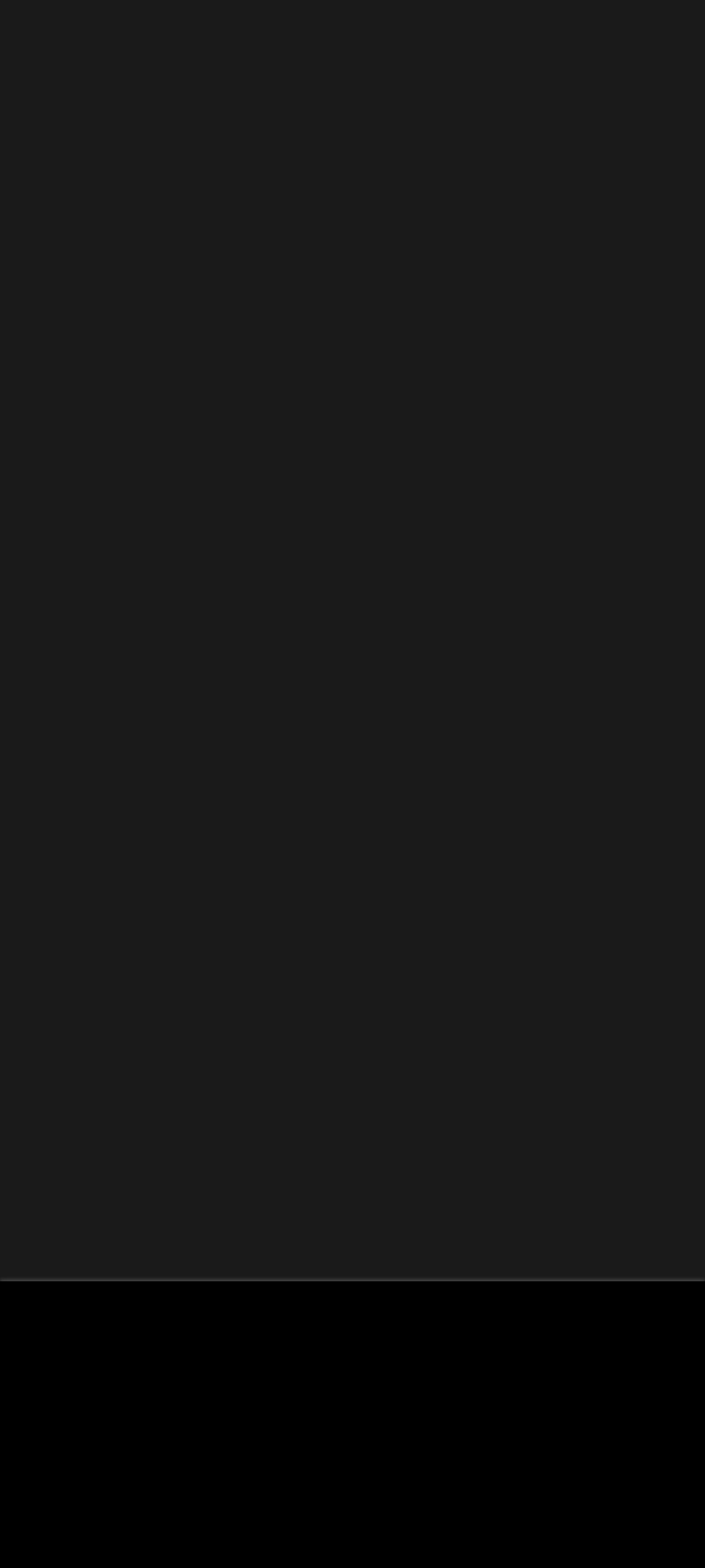Pinpoint the bounding box coordinates of the area that should be clicked to complete the following instruction: "Check out the linkedin page". The coordinates must be given as four float numbers between 0 and 1, i.e., [left, top, right, bottom].

[0.685, 0.929, 0.736, 0.953]